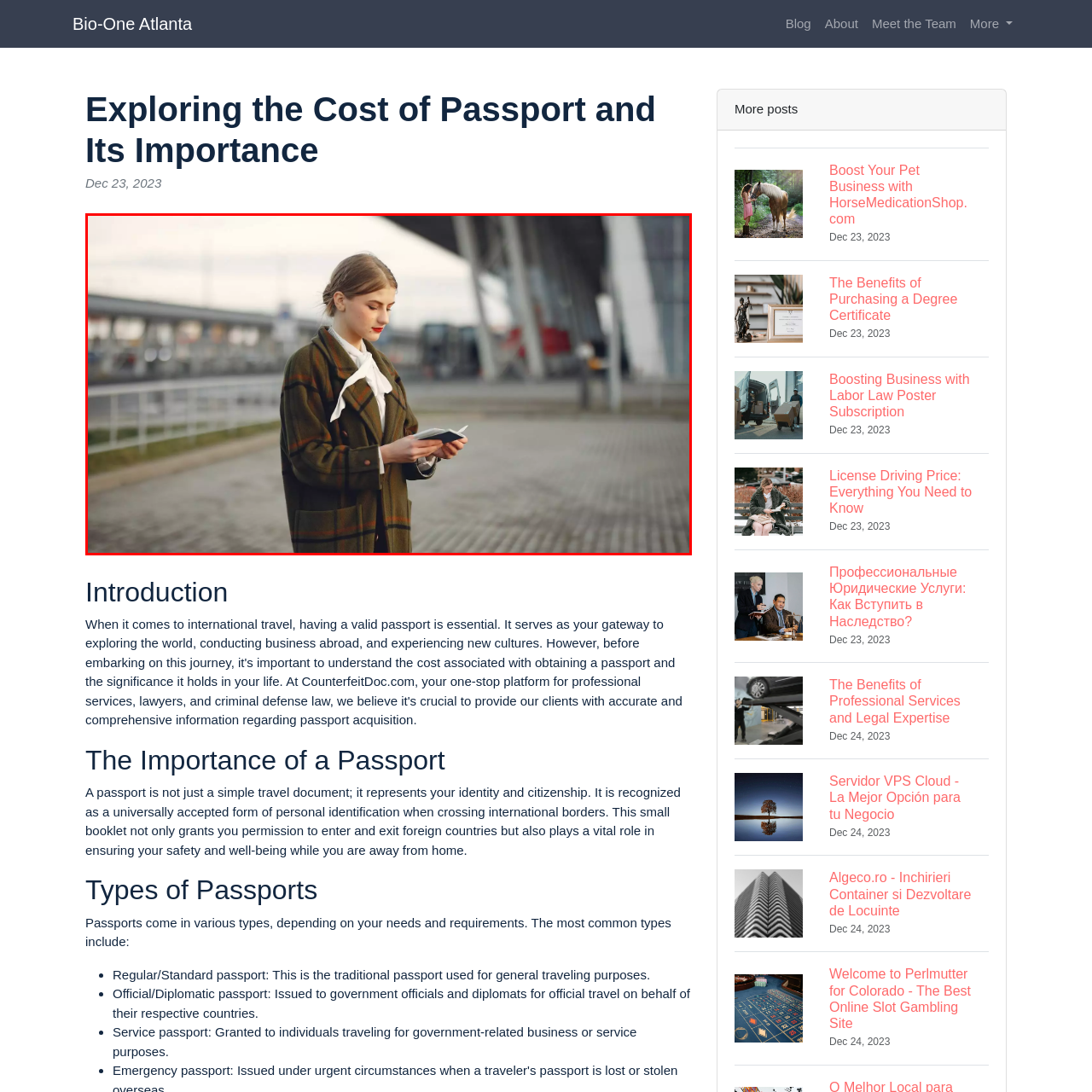What is the woman holding in her hand?
Direct your attention to the image marked by the red bounding box and provide a detailed answer based on the visual details available.

The woman is holding a small book or passport, which indicates her readiness for travel, suggesting that she is about to embark on a journey.